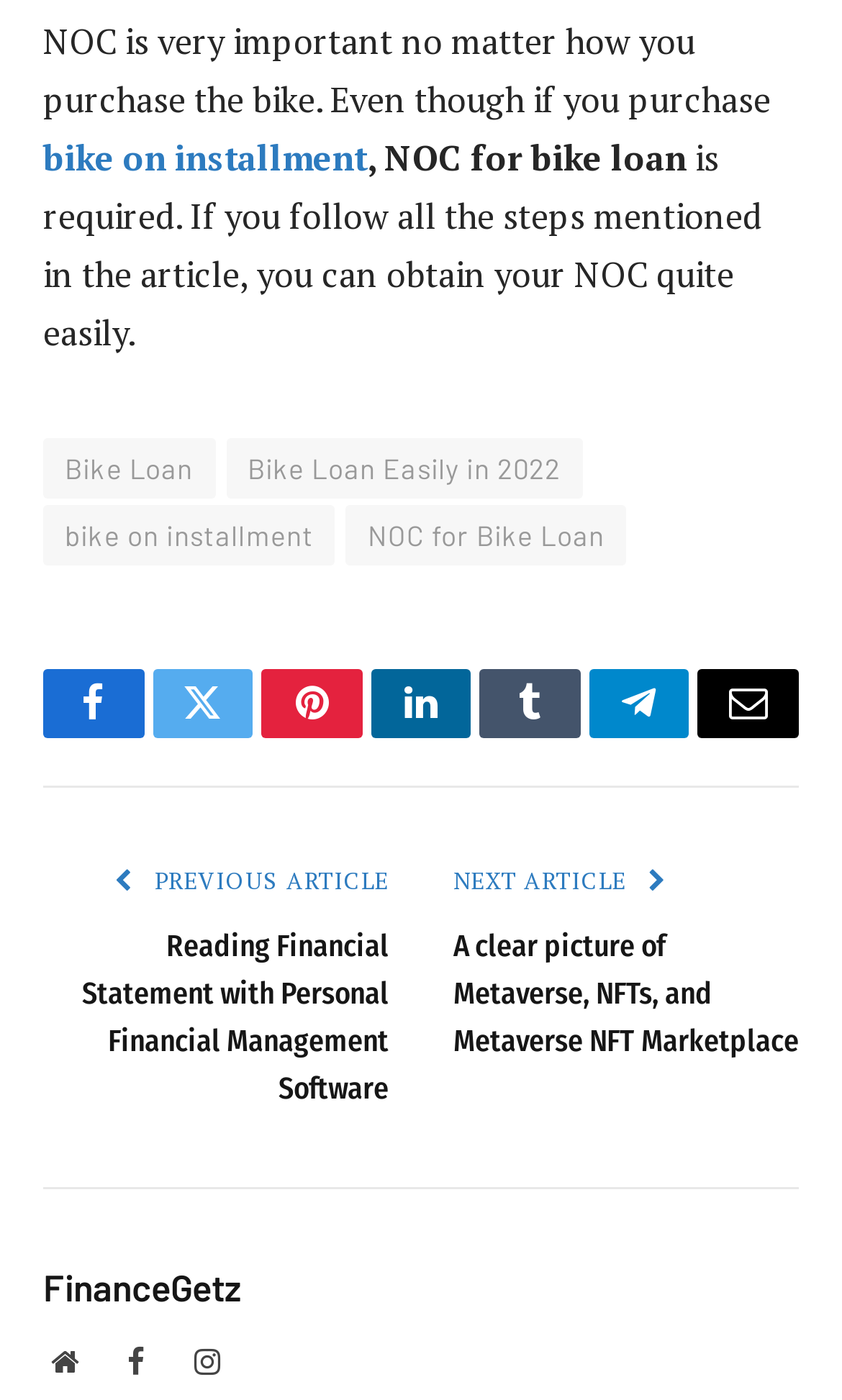Please identify the bounding box coordinates of where to click in order to follow the instruction: "Share on Facebook".

[0.051, 0.479, 0.171, 0.528]